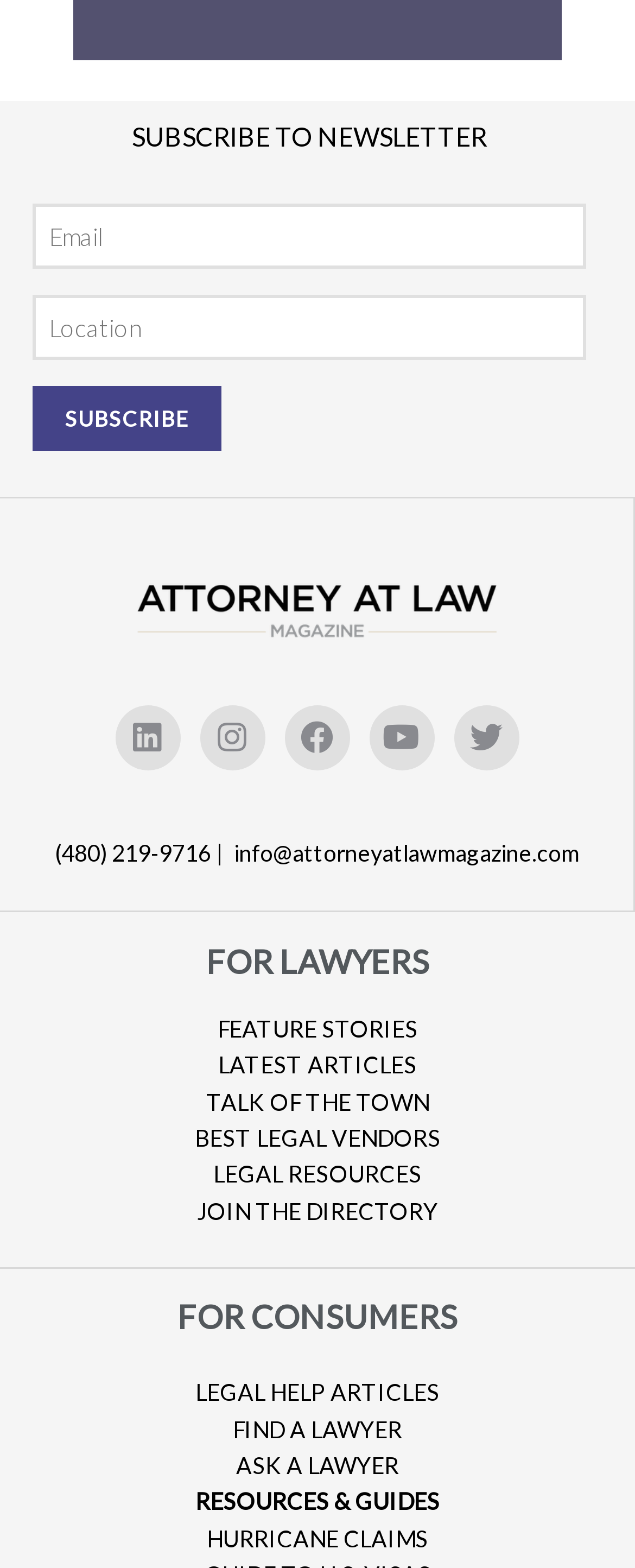Please find the bounding box coordinates of the section that needs to be clicked to achieve this instruction: "Visit Linkedin page".

[0.181, 0.45, 0.283, 0.491]